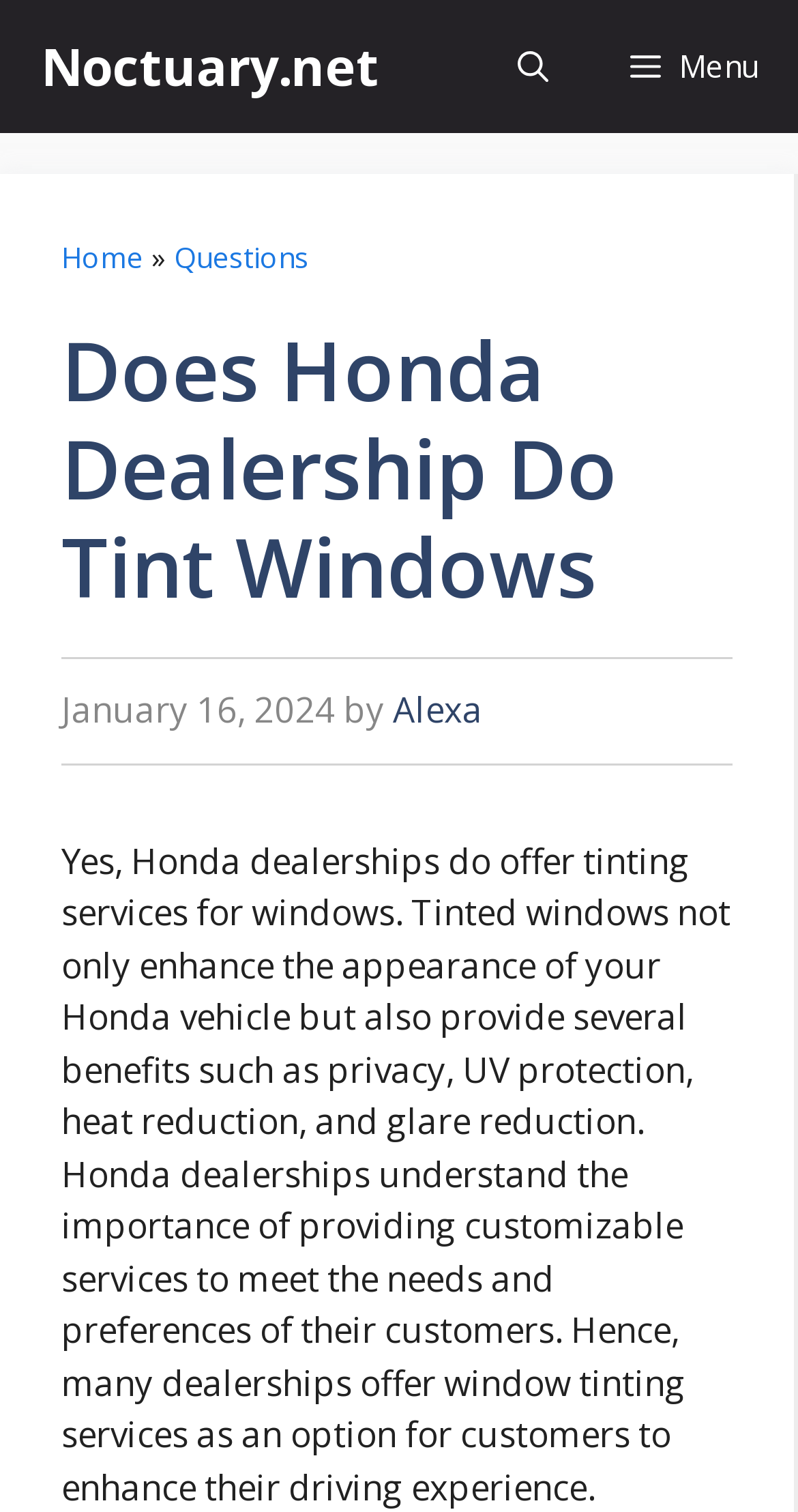Provide a brief response in the form of a single word or phrase:
What is the relationship between the 'Home' and 'Questions' links?

they are breadcrumbs